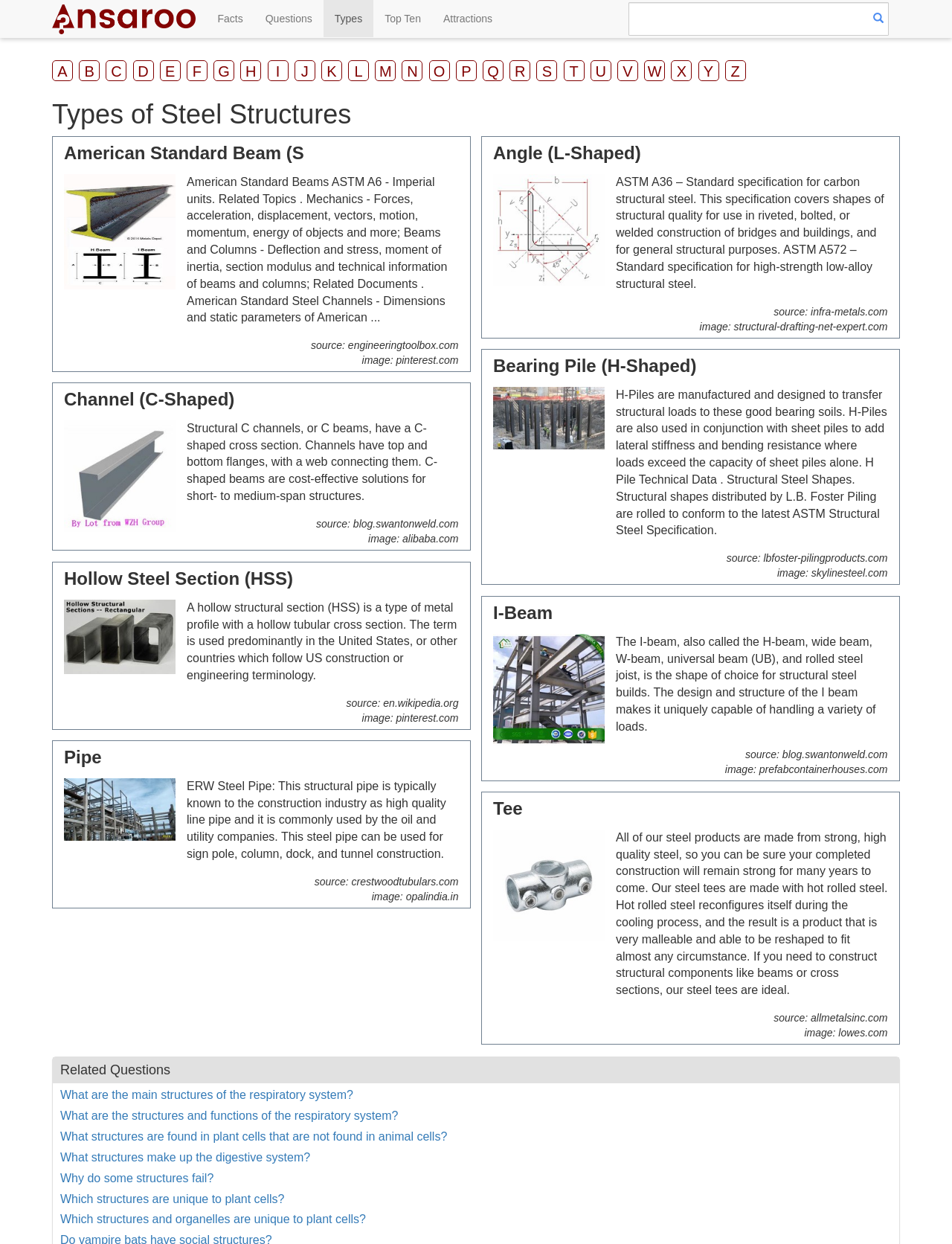How many types of steel structures are listed?
Please provide a single word or phrase as your answer based on the screenshot.

9